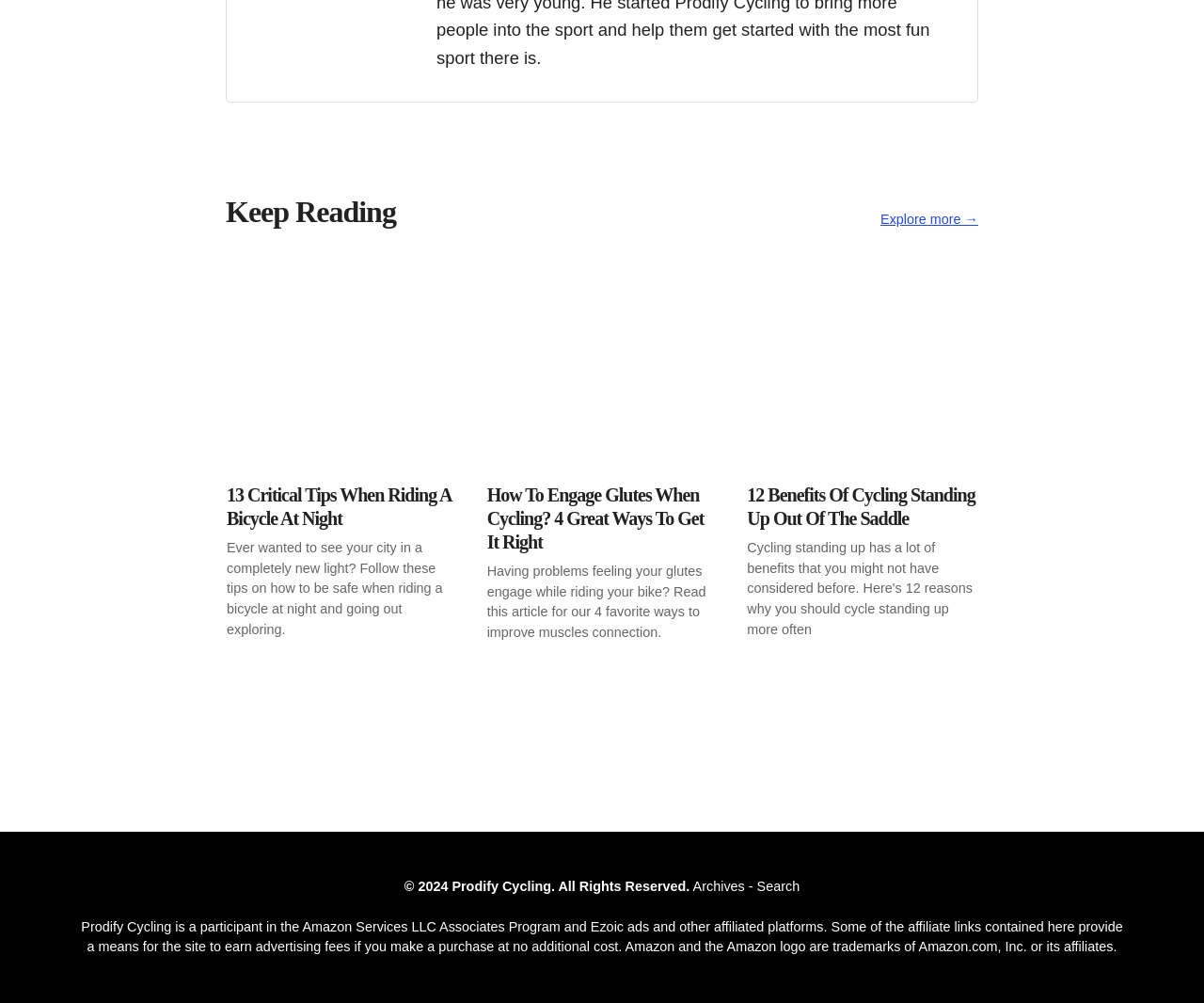How many benefits of cycling standing up are mentioned? Using the information from the screenshot, answer with a single word or phrase.

12